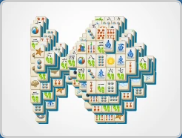What type of puzzle game is depicted?
Examine the image and provide an in-depth answer to the question.

The image showcases a vibrant and intricately designed tile layout for a Mahjong game, specifically depicted for 'Fish Mahjong', which is a variant of the classic game with an aquatic theme.